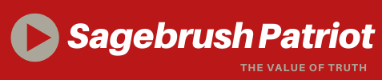What font style is used in the logo?
Answer the question with a detailed explanation, including all necessary information.

The logo is designed with dynamic typography, emphasizing the name 'Sagebrush Patriot' in a modern, sleek font, which implies that the font style used in the logo is modern and sleek.